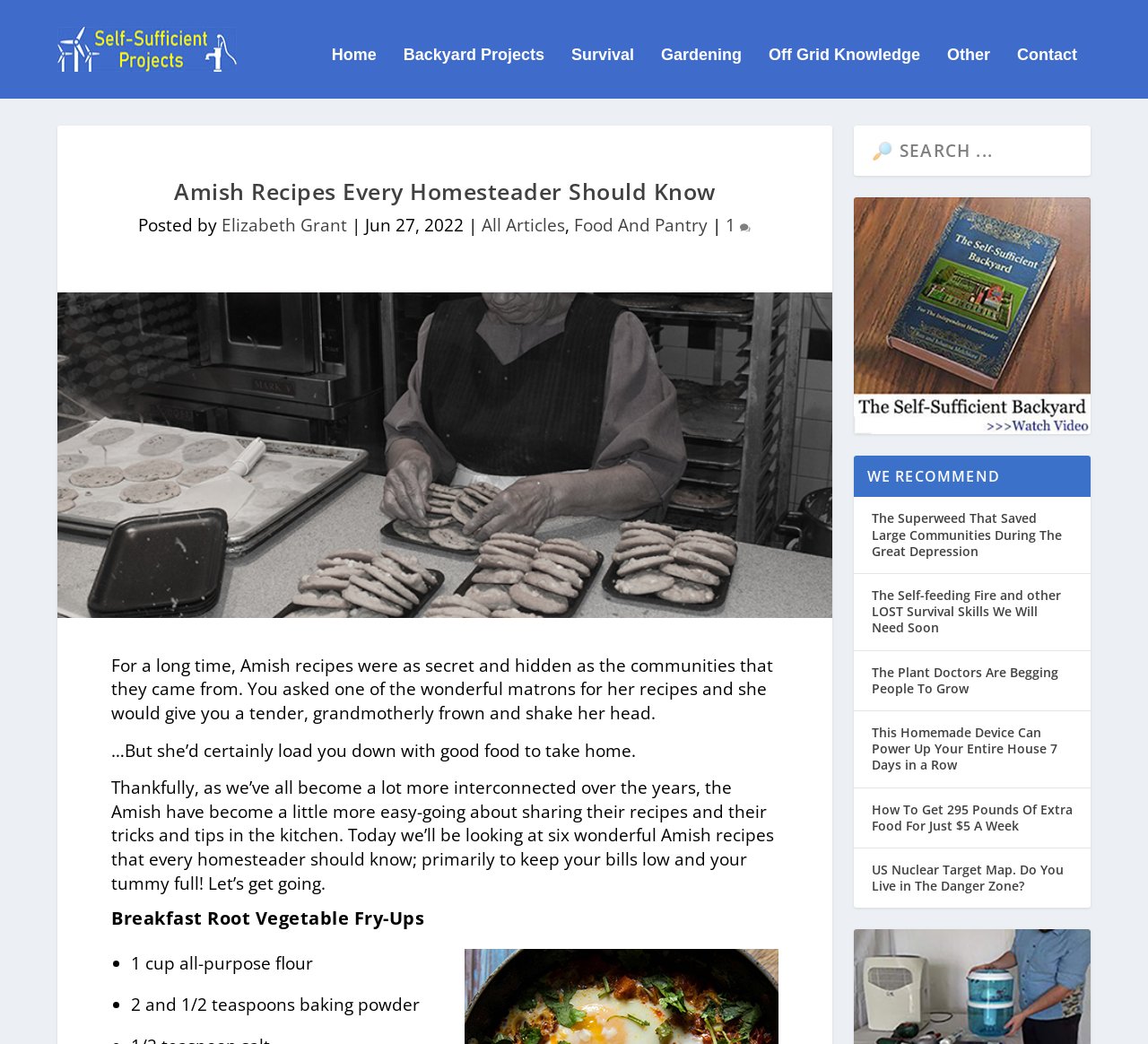Given the element description Schedule a Dicovery Call here., identify the bounding box coordinates for the UI element on the webpage screenshot. The format should be (top-left x, top-left y, bottom-right x, bottom-right y), with values between 0 and 1.

None